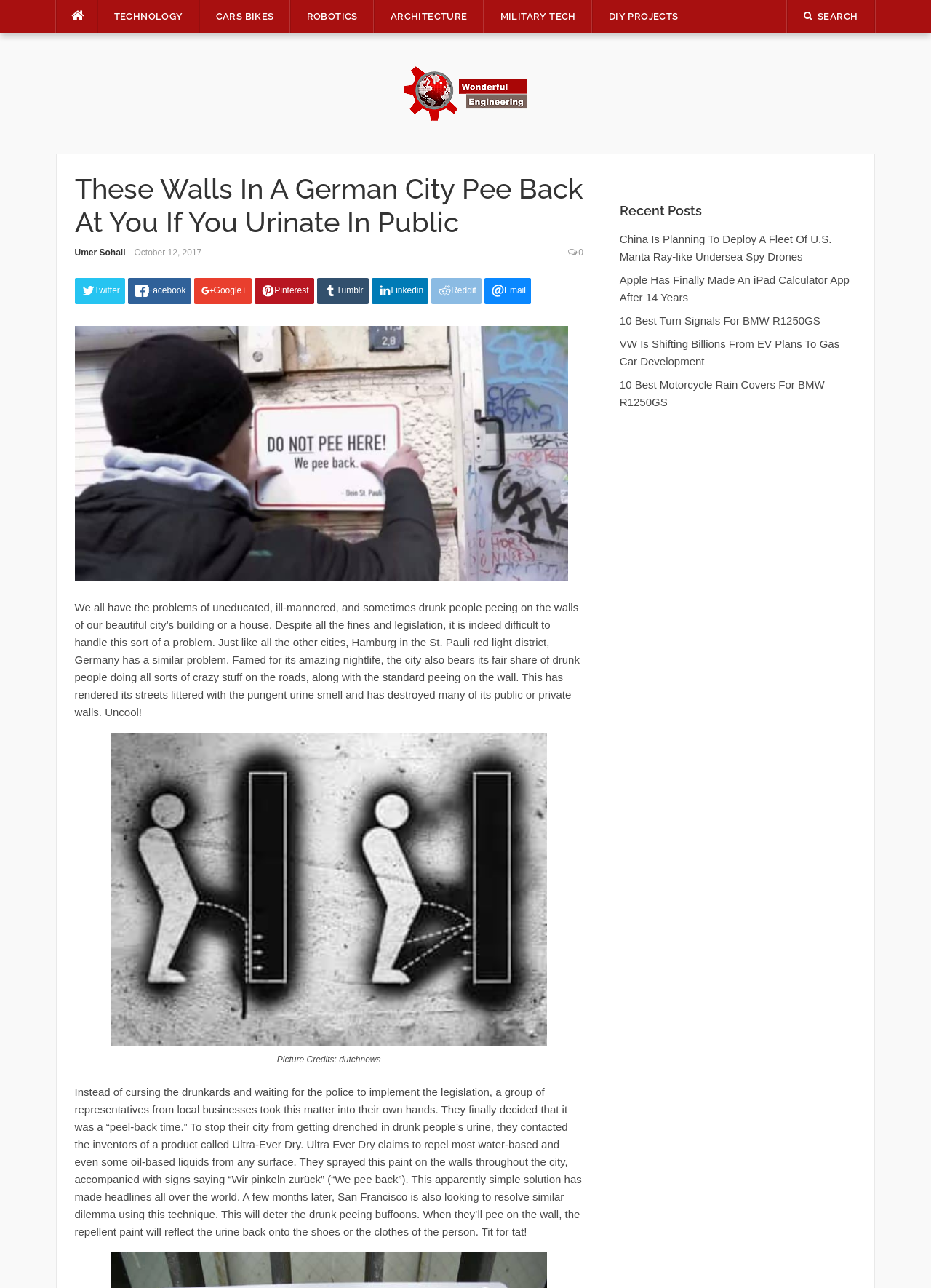Please provide a comprehensive response to the question below by analyzing the image: 
What is the name of the product used to repel urine?

According to the article, the inventors of Ultra-Ever Dry were contacted by local businesses to help solve the problem of drunk people peeing on walls. The product claims to repel most water-based and even some oil-based liquids from any surface.